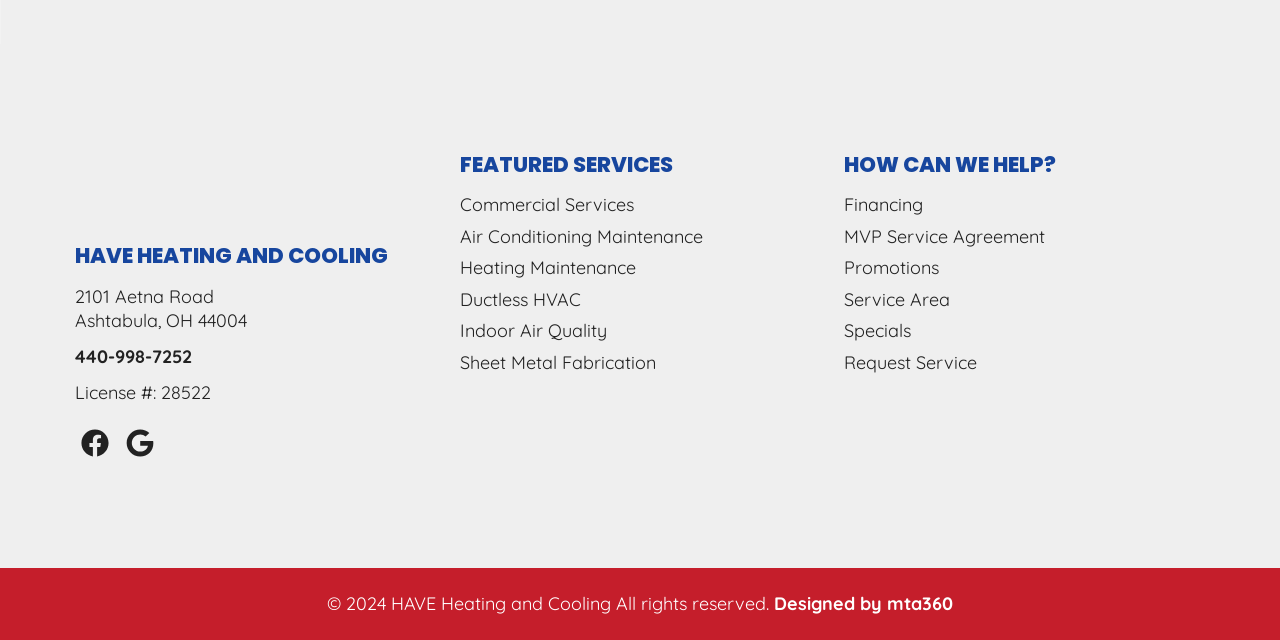Provide the bounding box coordinates of the HTML element this sentence describes: "440-998-7252". The bounding box coordinates consist of four float numbers between 0 and 1, i.e., [left, top, right, bottom].

[0.059, 0.539, 0.15, 0.575]